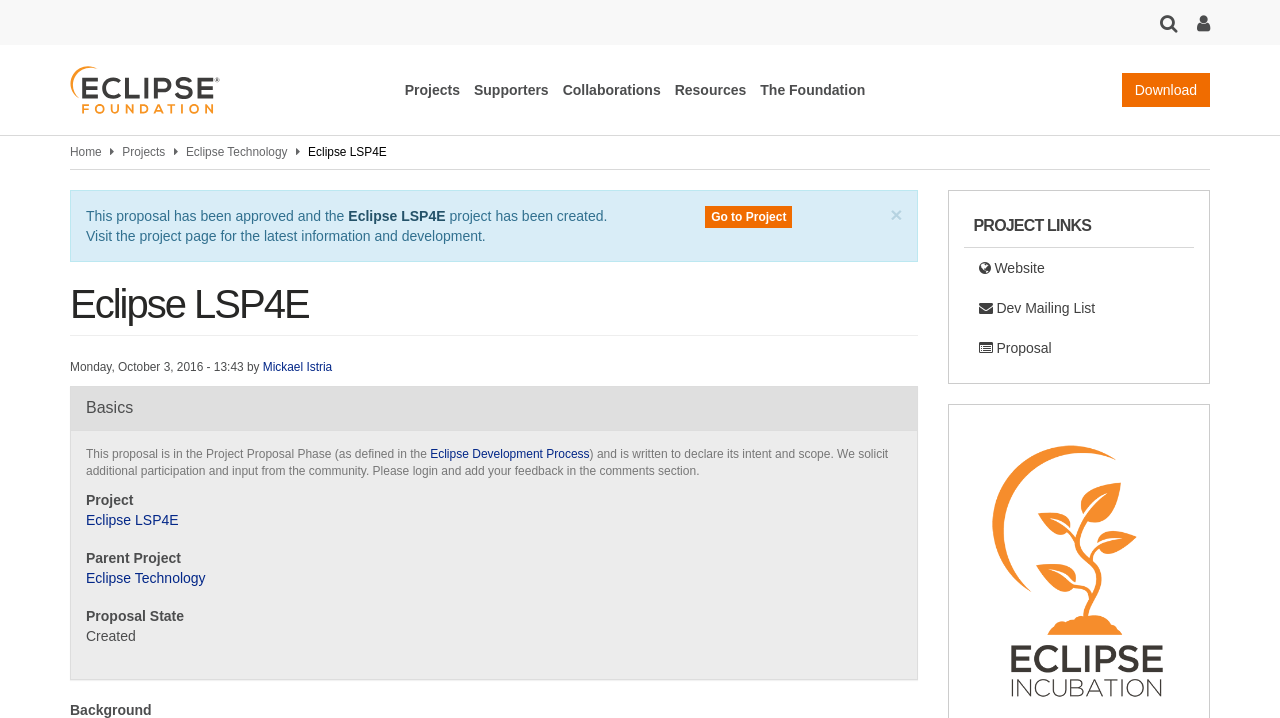Illustrate the webpage thoroughly, mentioning all important details.

The webpage is about the Eclipse LSP4E project, which is an open-source protocol for interacting with a language server. At the top left corner, there is a link to skip to the main content. On the top right corner, there are two buttons with icons, possibly for navigation or search.

Below the top navigation, there is a header section with a link to the Eclipse Foundation, accompanied by an image of the foundation's logo. Next to it, there are five buttons for navigating to different sections: Projects, Supporters, Collaborations, Resources, and The Foundation.

On the top right corner, there is a download link. Below it, there are links to navigate to the Home, Projects, and Eclipse Technology sections.

The main content section starts with a heading "Eclipse LSP4E" and a status message indicating that the project proposal has been approved and created. Below it, there is a paragraph of text describing the project's status and a link to visit the project page for more information.

Further down, there is a section with a heading "Eclipse LSP4E" again, followed by a paragraph of text describing the project proposal phase and soliciting feedback from the community. There are links to the Eclipse Development Process and a section for adding comments.

On the right side of the page, there is a section with a heading "PROJECT LINKS" and three links to the project's website, dev mailing list, and proposal.

Overall, the webpage provides information about the Eclipse LSP4E project, its status, and links to related resources.